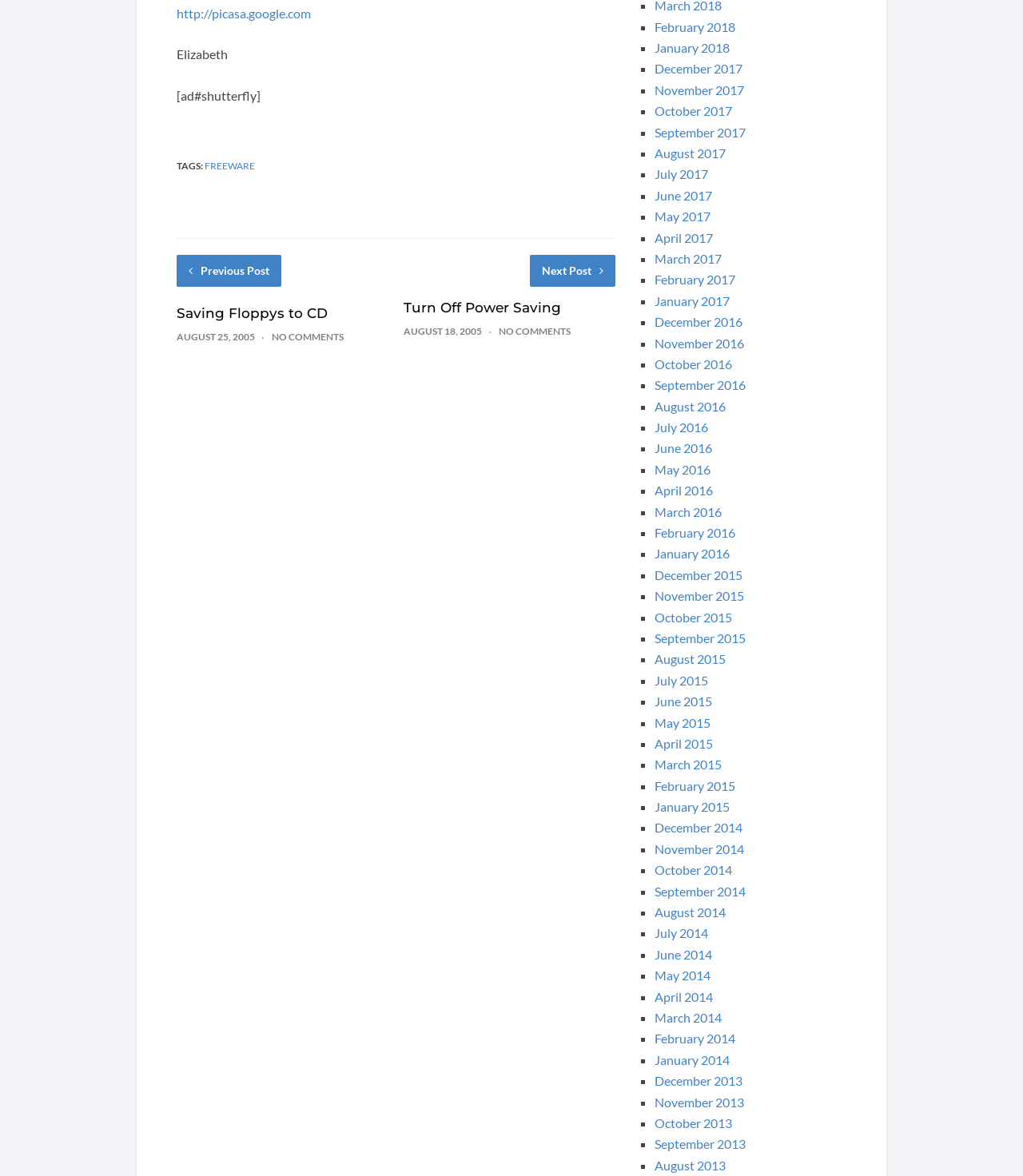Provide the bounding box coordinates for the UI element described in this sentence: "Turn Off Power Saving". The coordinates should be four float values between 0 and 1, i.e., [left, top, right, bottom].

[0.394, 0.255, 0.548, 0.268]